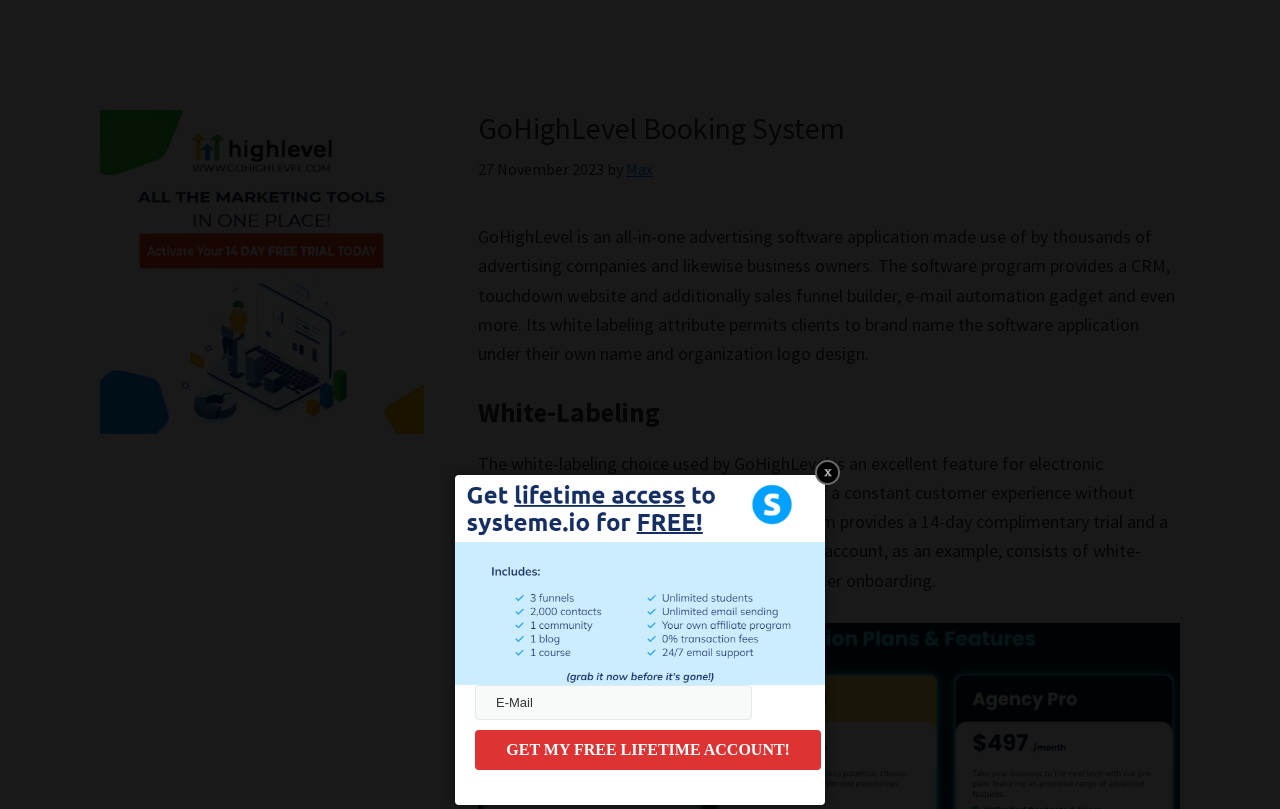Give a detailed overview of the webpage's appearance and contents.

The webpage is about the GoHighLevel Booking System, with a main title "GoHighLevel Booking System – All The Details!" at the top. Below the title, there is a header section that includes a heading "GoHighLevel Booking System", a time stamp "27 November 2023", and a link to the author "Max". 

To the right of the header section, there is a primary sidebar with a heading "Primary Sidebar" and a link. The primary sidebar is relatively narrow and takes up about a quarter of the page width.

The main content of the webpage is divided into sections. The first section provides an introduction to GoHighLevel, describing it as an all-in-one advertising software application with various features such as CRM, landing website, and sales funnel builder. 

Below the introduction, there is a section with a heading "White-Labeling", which discusses the white-labeling feature of GoHighLevel and its benefits for digital marketing companies. 

At the bottom of the page, there is a form with a textbox labeled "E-Mail" and a button "GET MY FREE LIFETIME ACCOUNT!". This form is likely used for users to sign up for a free lifetime account.